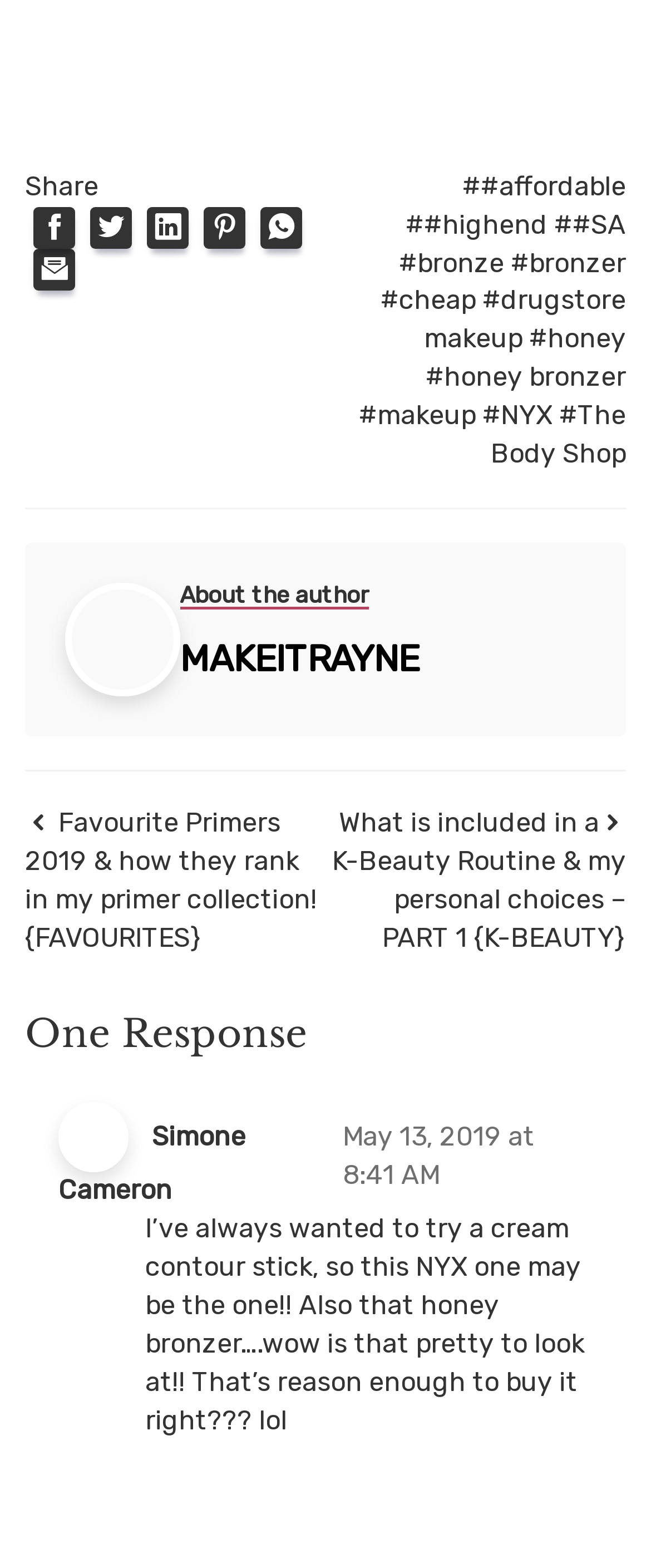What is the date of the latest comment?
Can you give a detailed and elaborate answer to the question?

I found the date of the latest comment by looking at the time element 'May 13, 2019 at 8:41 AM' which is located below the comment text.